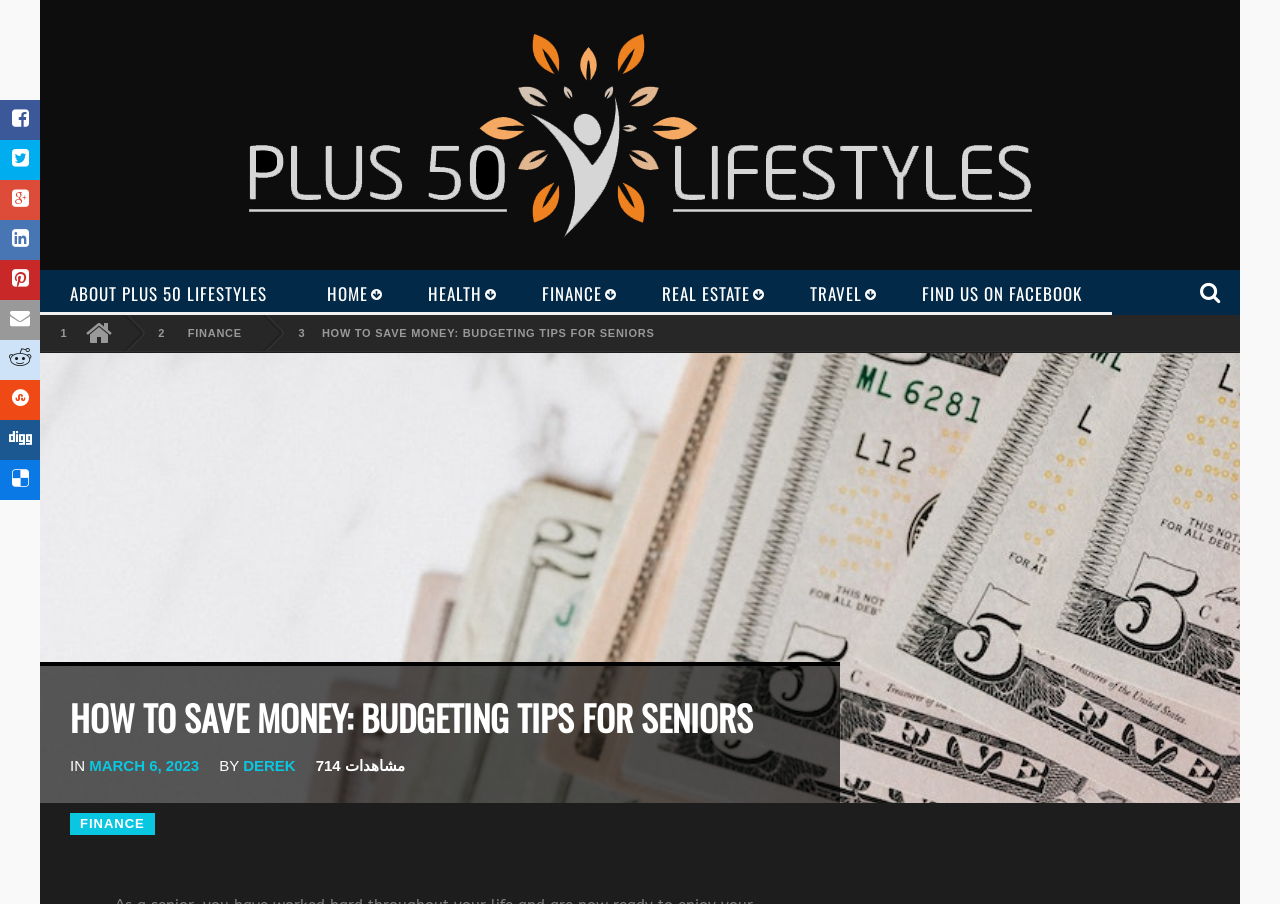Find the bounding box coordinates for the area that should be clicked to accomplish the instruction: "Click the Plus 50 Lifestyles logo".

[0.193, 0.138, 0.807, 0.156]